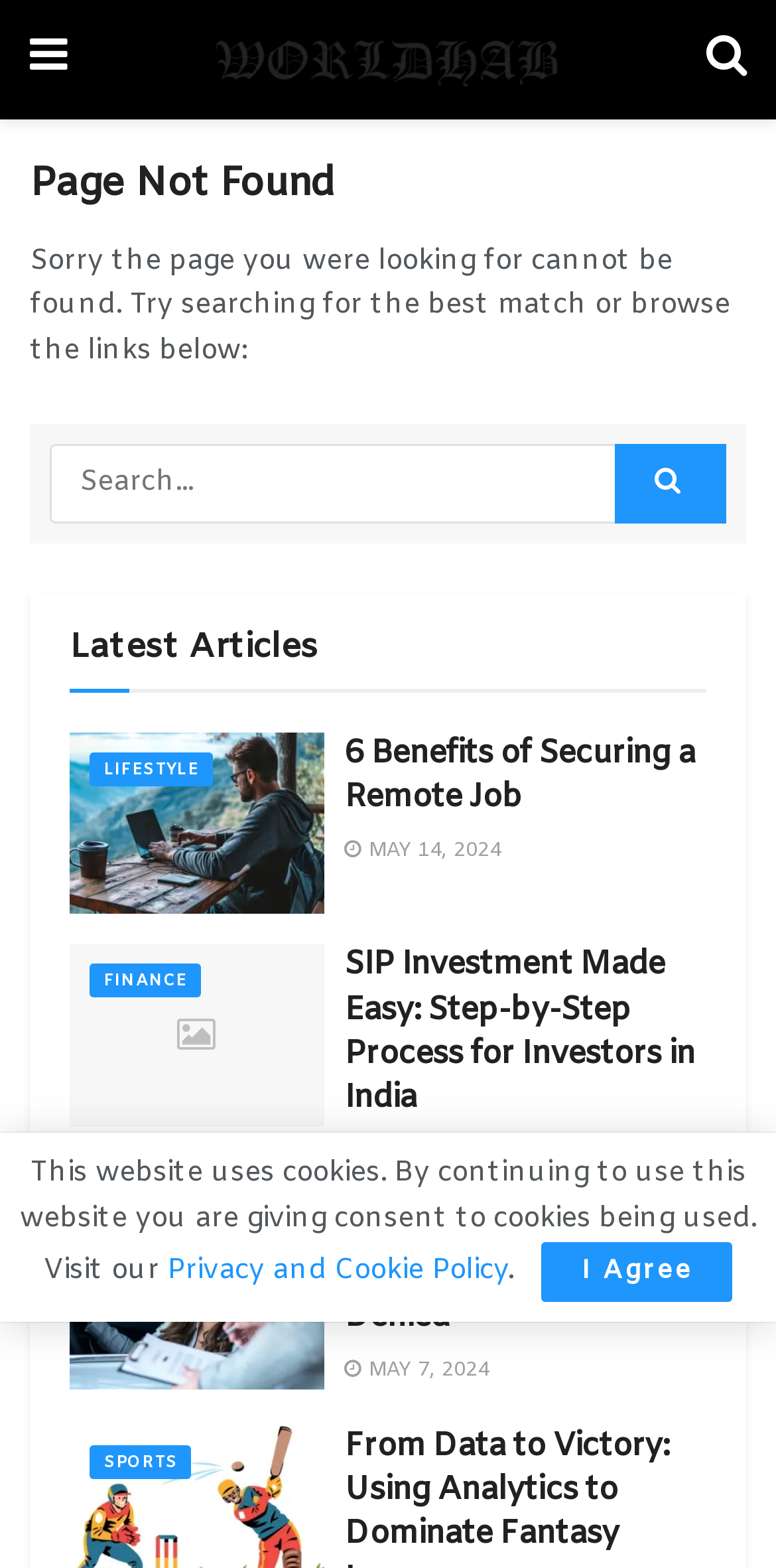Please identify the bounding box coordinates of where to click in order to follow the instruction: "Visit WORLDHAB homepage".

[0.274, 0.013, 0.723, 0.063]